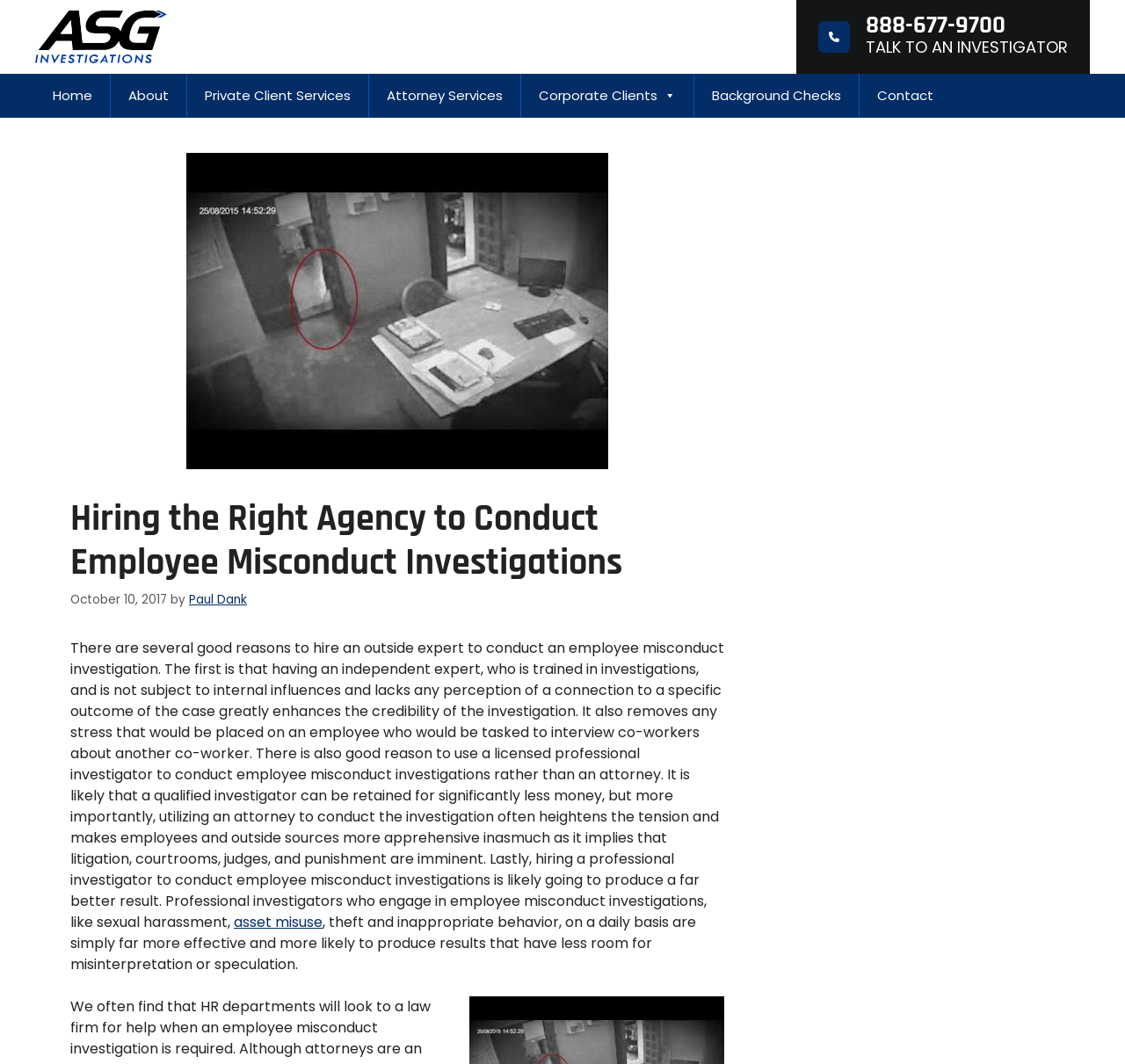Please specify the bounding box coordinates of the region to click in order to perform the following instruction: "View details of the bursary".

None